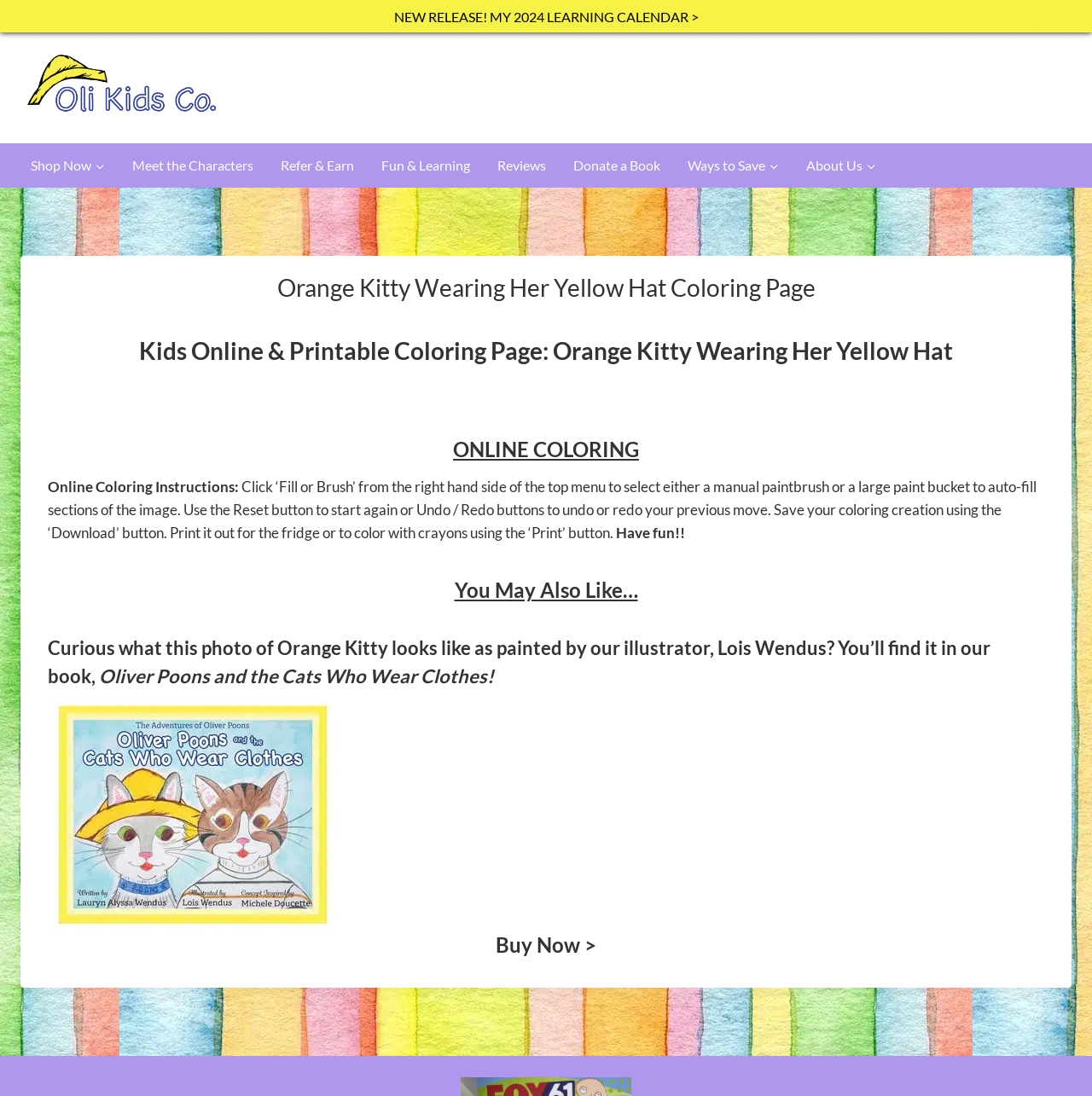Using the information shown in the image, answer the question with as much detail as possible: What is the purpose of the 'Reset' button?

The purpose of the 'Reset' button can be found in the online coloring instructions, which state 'Use the Reset button to start again or Undo / Redo buttons to undo or redo your previous move'.